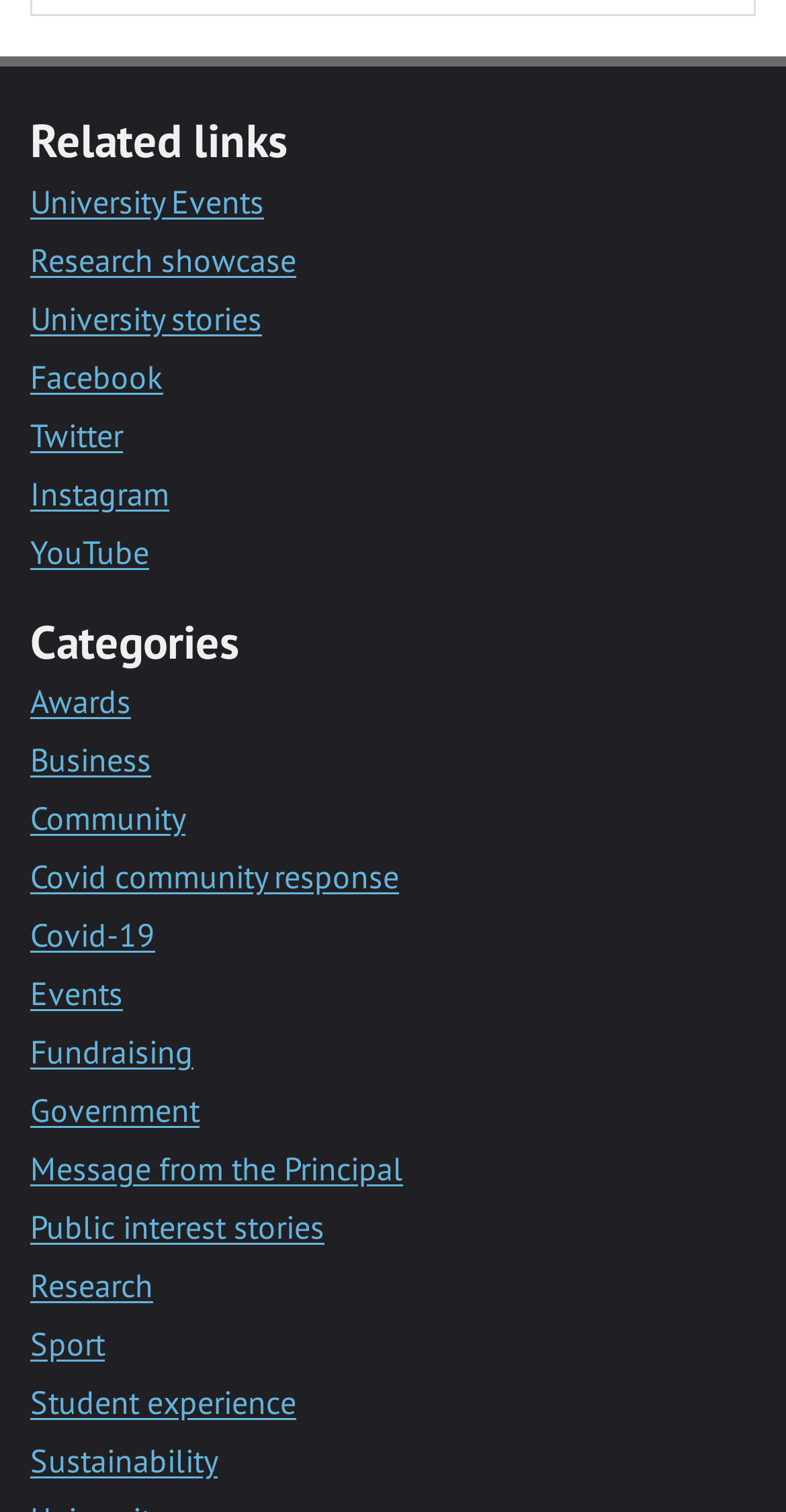Pinpoint the bounding box coordinates of the element you need to click to execute the following instruction: "View University Events". The bounding box should be represented by four float numbers between 0 and 1, in the format [left, top, right, bottom].

[0.038, 0.12, 0.336, 0.146]